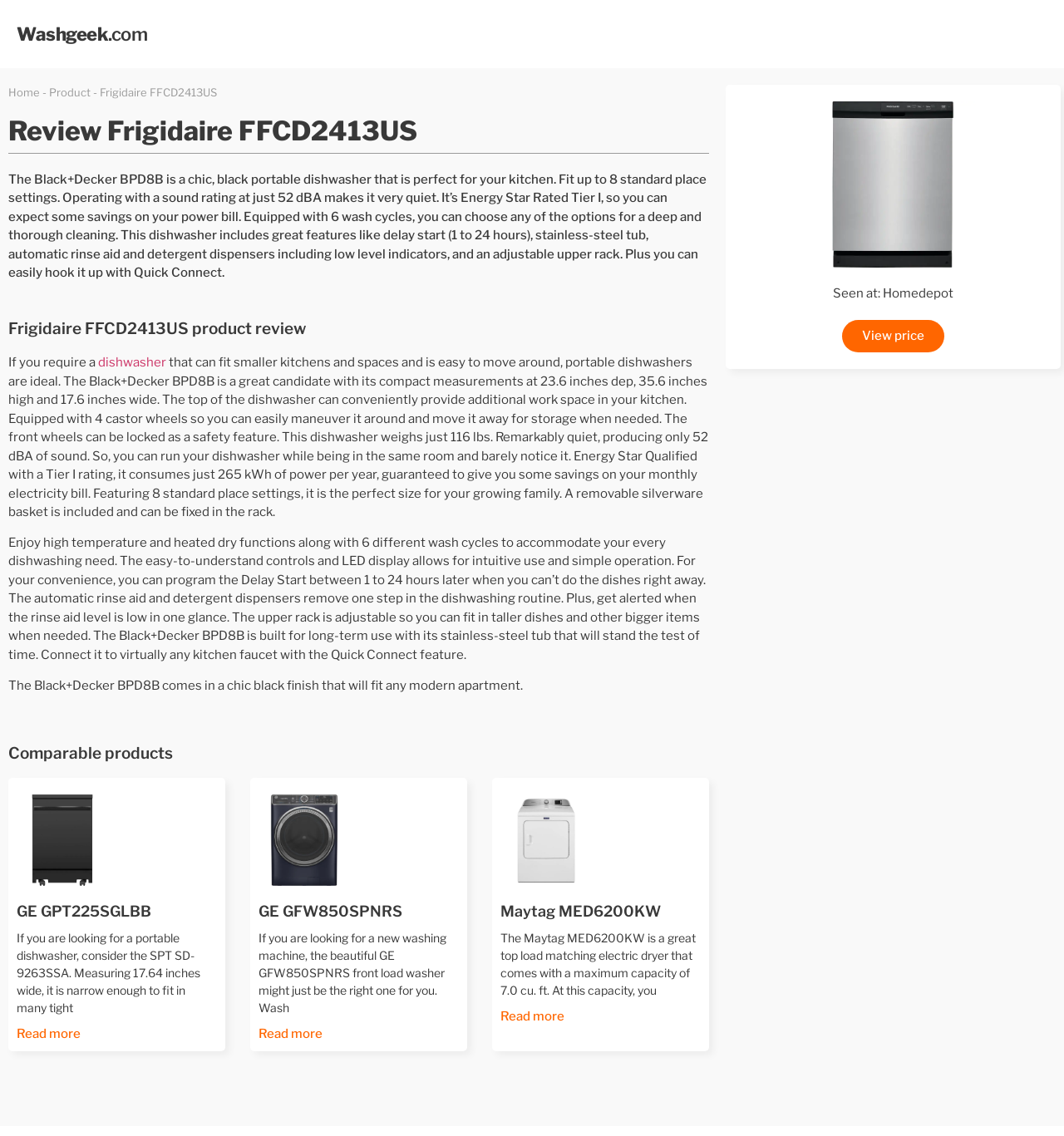Provide the bounding box coordinates, formatted as (top-left x, top-left y, bottom-right x, bottom-right y), with all values being floating point numbers between 0 and 1. Identify the bounding box of the UI element that matches the description: parent_node: Maytag MED6200KW

[0.47, 0.7, 0.588, 0.78]